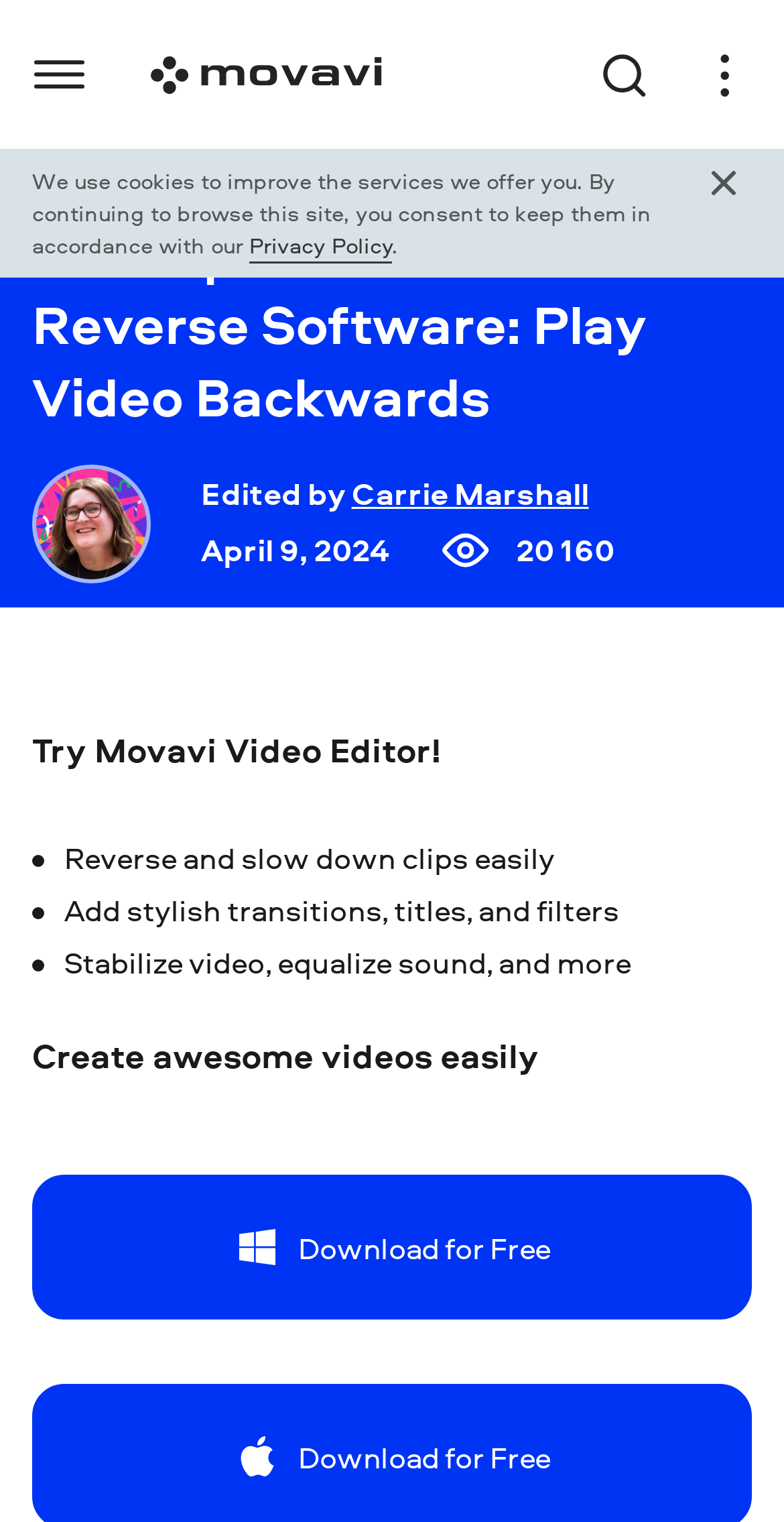Generate a comprehensive description of the webpage content.

This webpage is about video reverse software, with a focus on playing videos backwards. At the top, there are several buttons and links, including a search link, an open header menu button, and a logo link. Below these, there is a notification about cookies and a link to the privacy policy.

The main content of the page is headed by a title, "The Top 10 Best Video Reverse Software: Play Video Backwards", which is followed by information about the author and the date of editing, April 9, 2024. There is also an image and some text indicating the number of views, 20,160.

The main section of the page appears to be promoting a video editor, Movavi Video Editor, with several paragraphs of text describing its features, such as reversing and slowing down clips, adding transitions and filters, and stabilizing video. There is also a call-to-action, "Сreate awesome videos easily", and a download link, "Download for Free", which is accompanied by two small images.

Overall, the page is focused on providing information and promoting a video editing software, with a clear and organized layout.